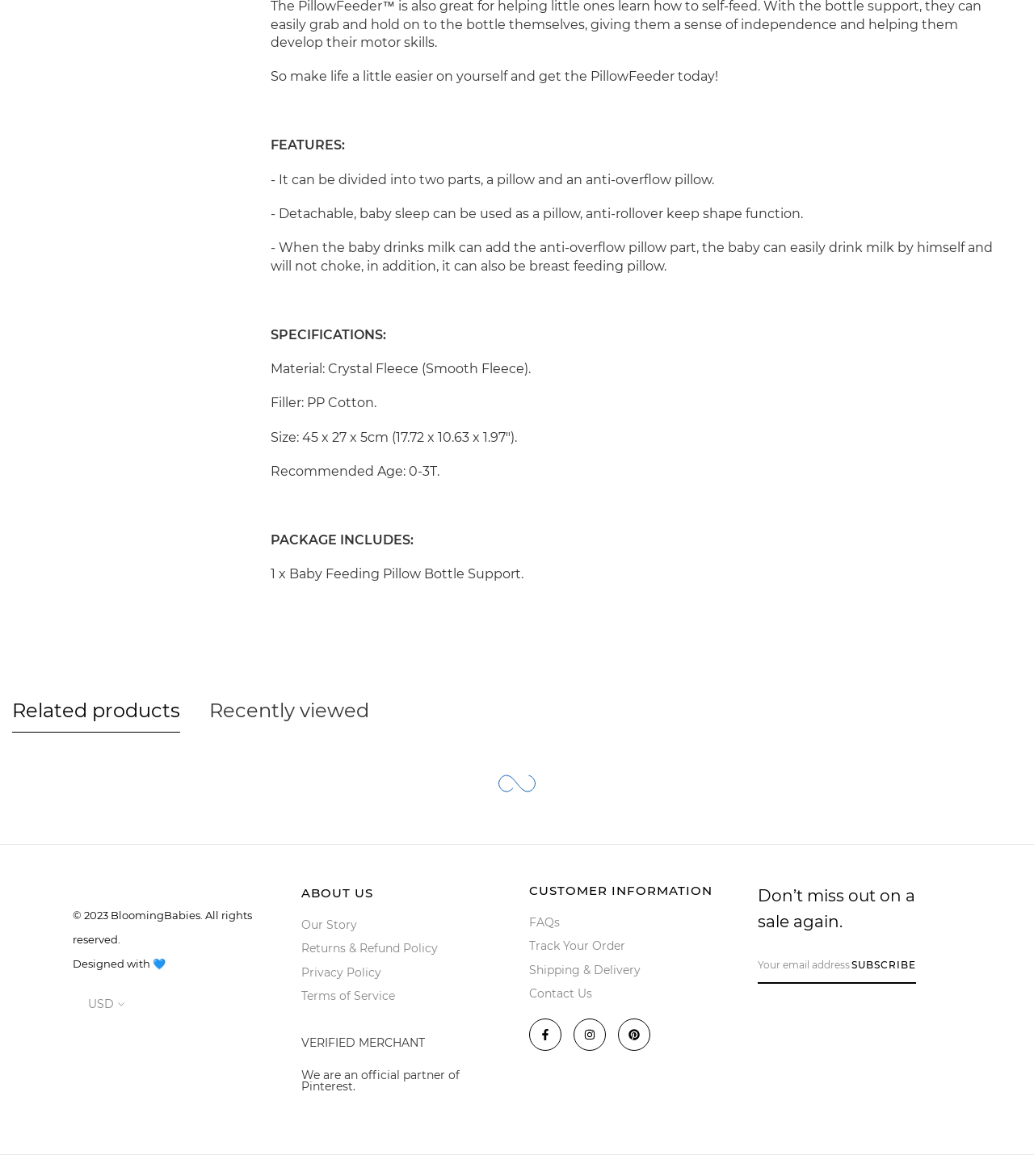What is the recommended age for the baby feeding pillow?
Carefully analyze the image and provide a thorough answer to the question.

I found the answer by looking at the specifications section of the webpage, where it lists the recommended age as 0-3T.